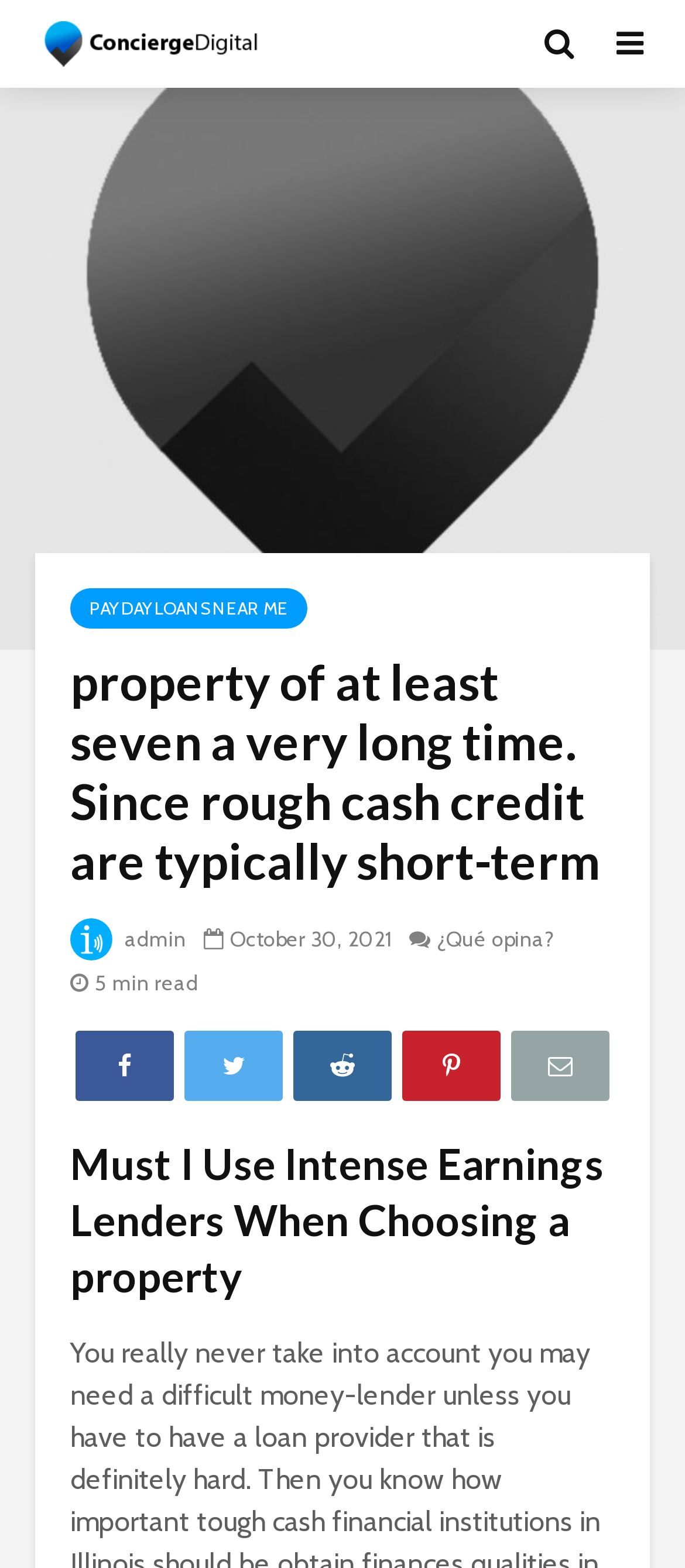What is the estimated reading time of the article?
Please provide a comprehensive answer based on the visual information in the image.

The estimated reading time of the article can be found near the top of the page, and it is indicated as '5 min read'.